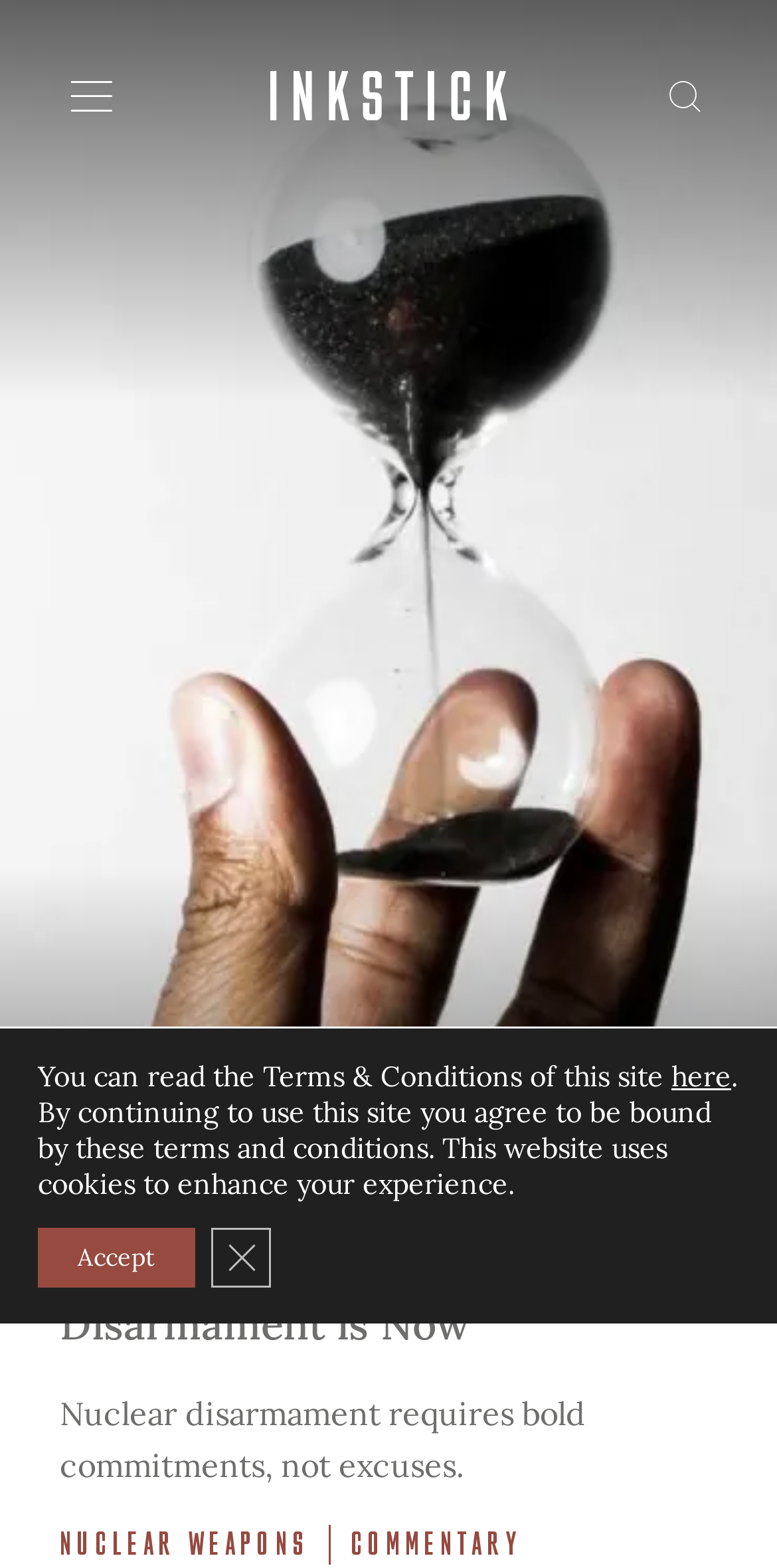Please look at the image and answer the question with a detailed explanation: How many social media links are there?

I counted the number of link elements with Unicode characters, which are commonly used for social media icons. There are four such links, with Unicode characters '', '', '', and ''.